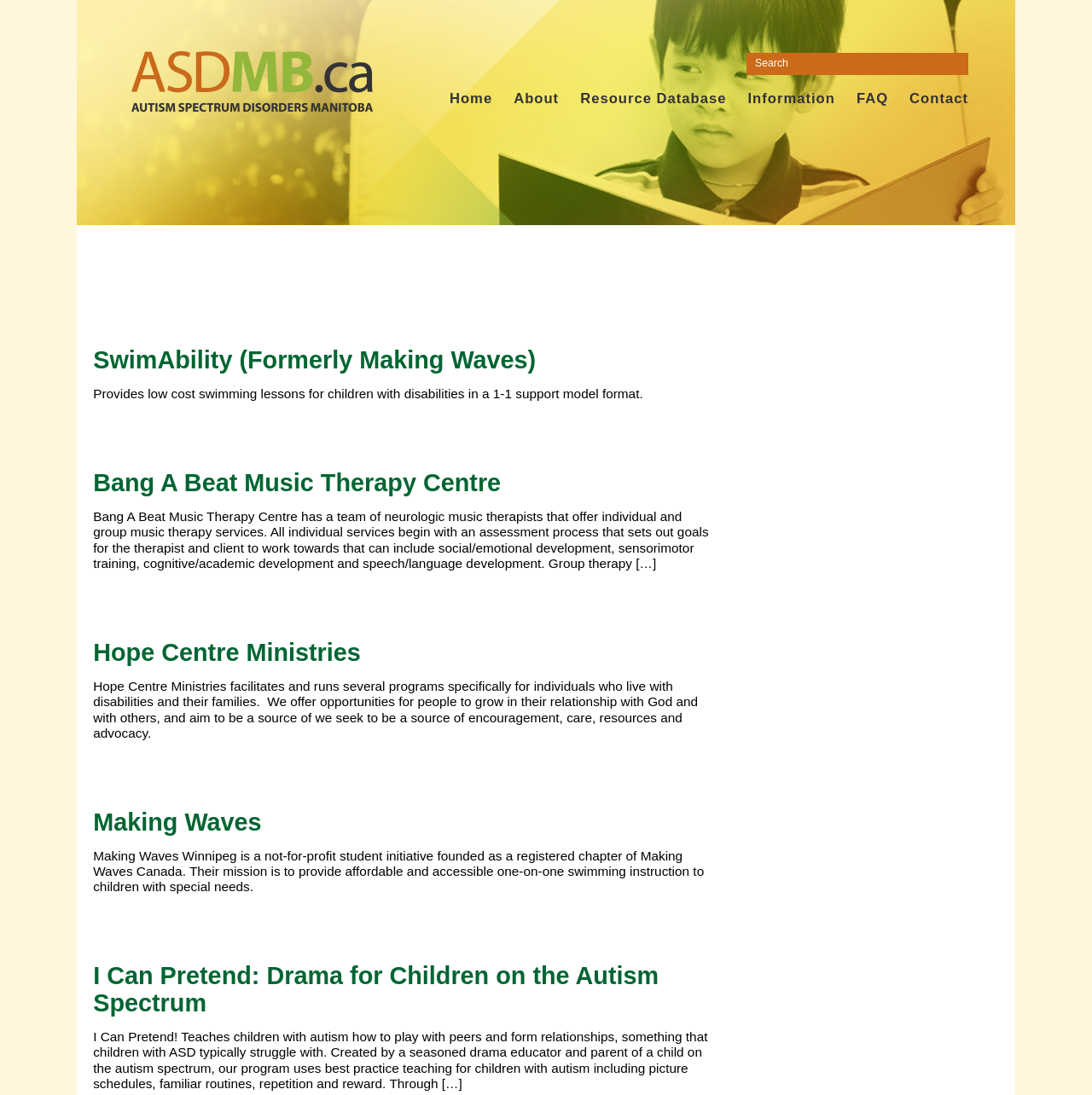Locate the bounding box coordinates of the clickable part needed for the task: "Learn about SwimAbility".

[0.085, 0.316, 0.491, 0.341]